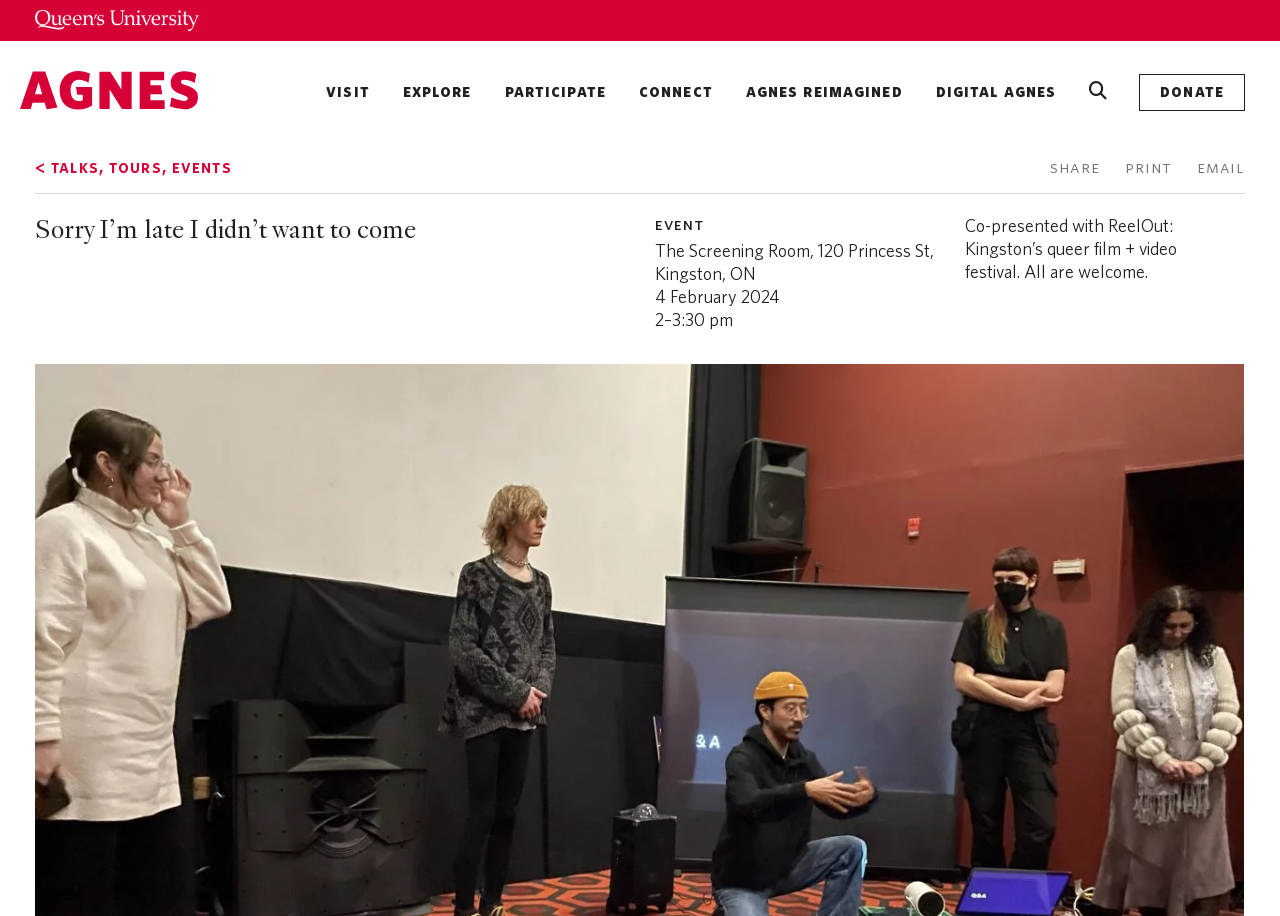Where is the event located?
From the details in the image, provide a complete and detailed answer to the question.

The event location can be found in the middle section of the webpage, where it is written as 'The Screening Room, 120 Princess St, Kingston, ON'.